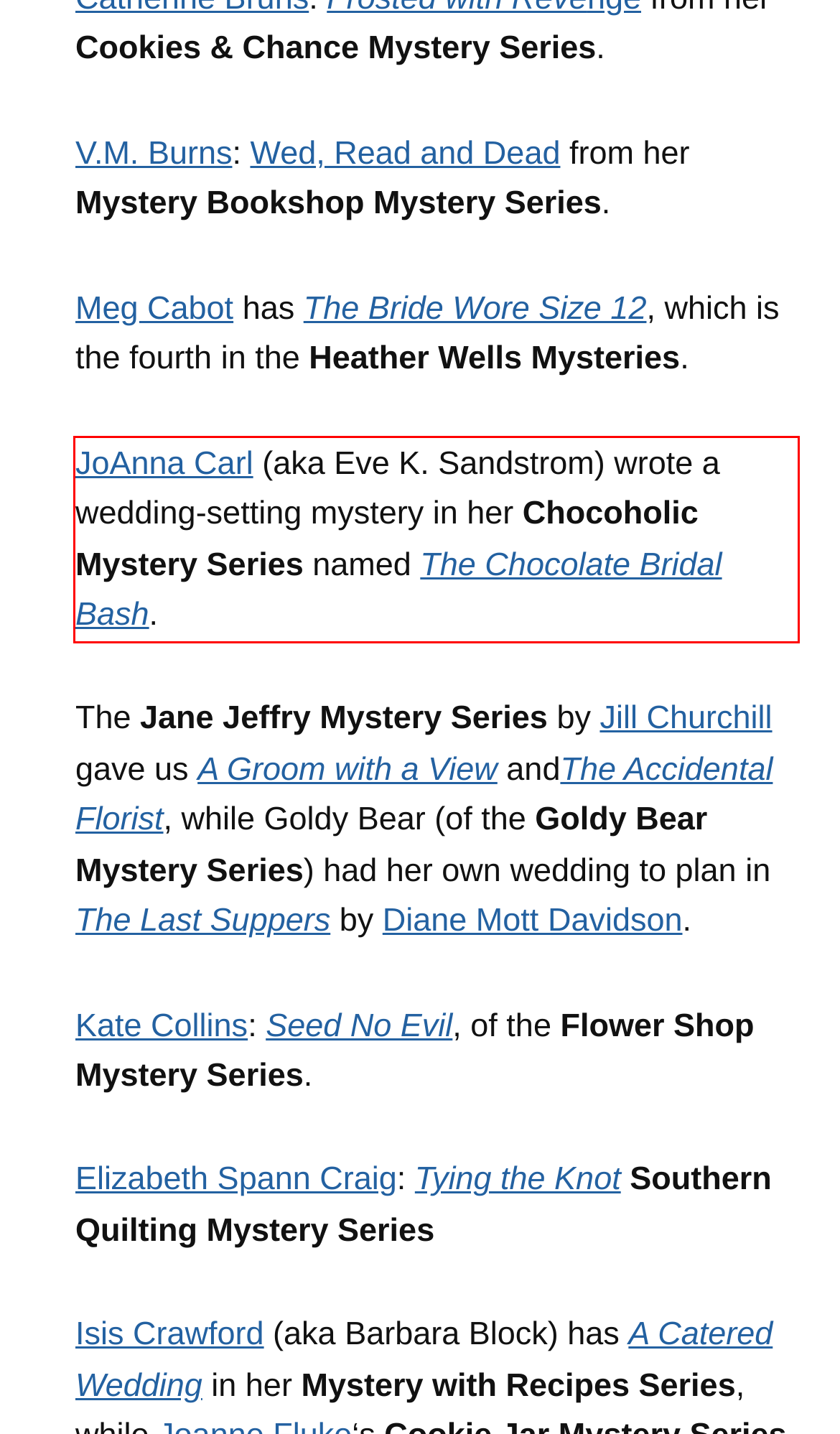There is a screenshot of a webpage with a red bounding box around a UI element. Please use OCR to extract the text within the red bounding box.

JoAnna Carl (aka Eve K. Sandstrom) wrote a wedding-setting mystery in her Chocoholic Mystery Series named The Chocolate Bridal Bash.